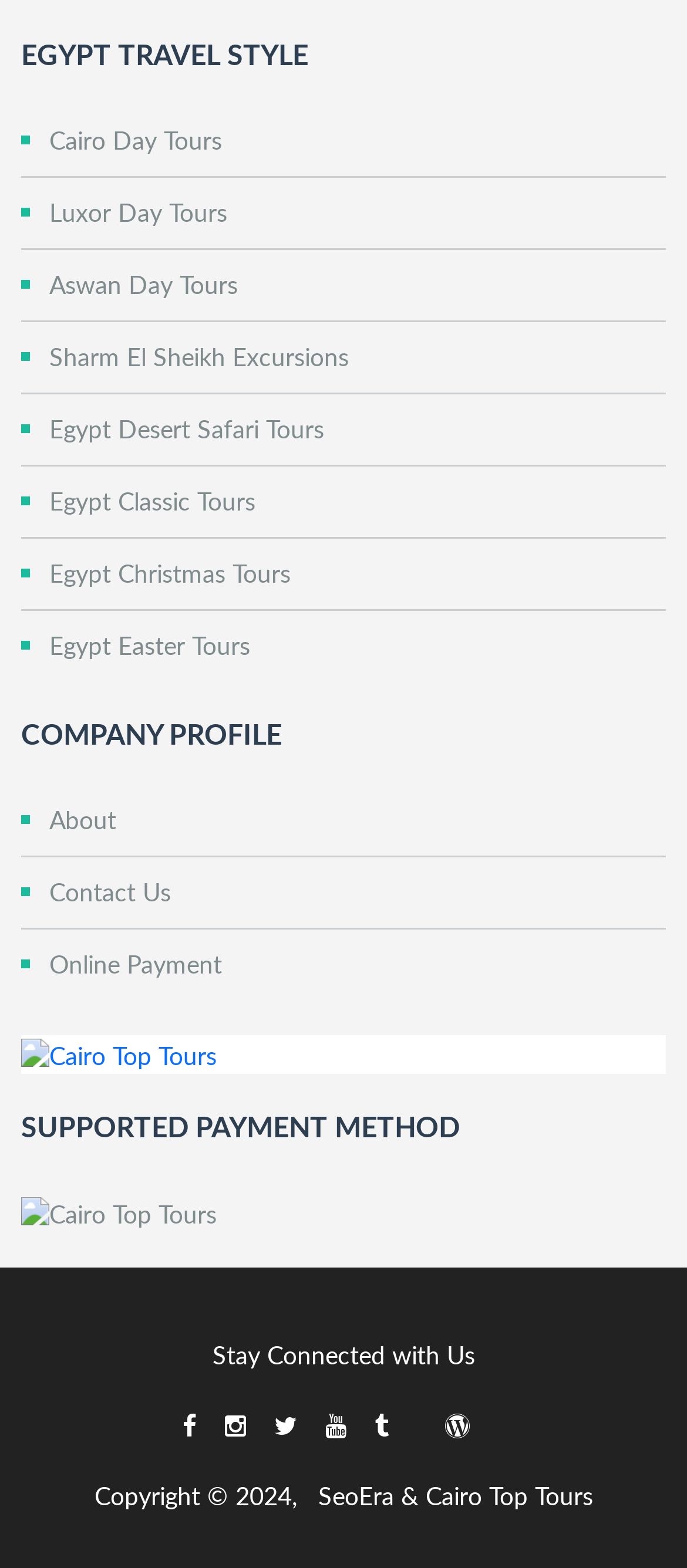Determine the bounding box for the UI element that matches this description: "Egypt Desert Safari Tours".

[0.031, 0.252, 0.969, 0.298]